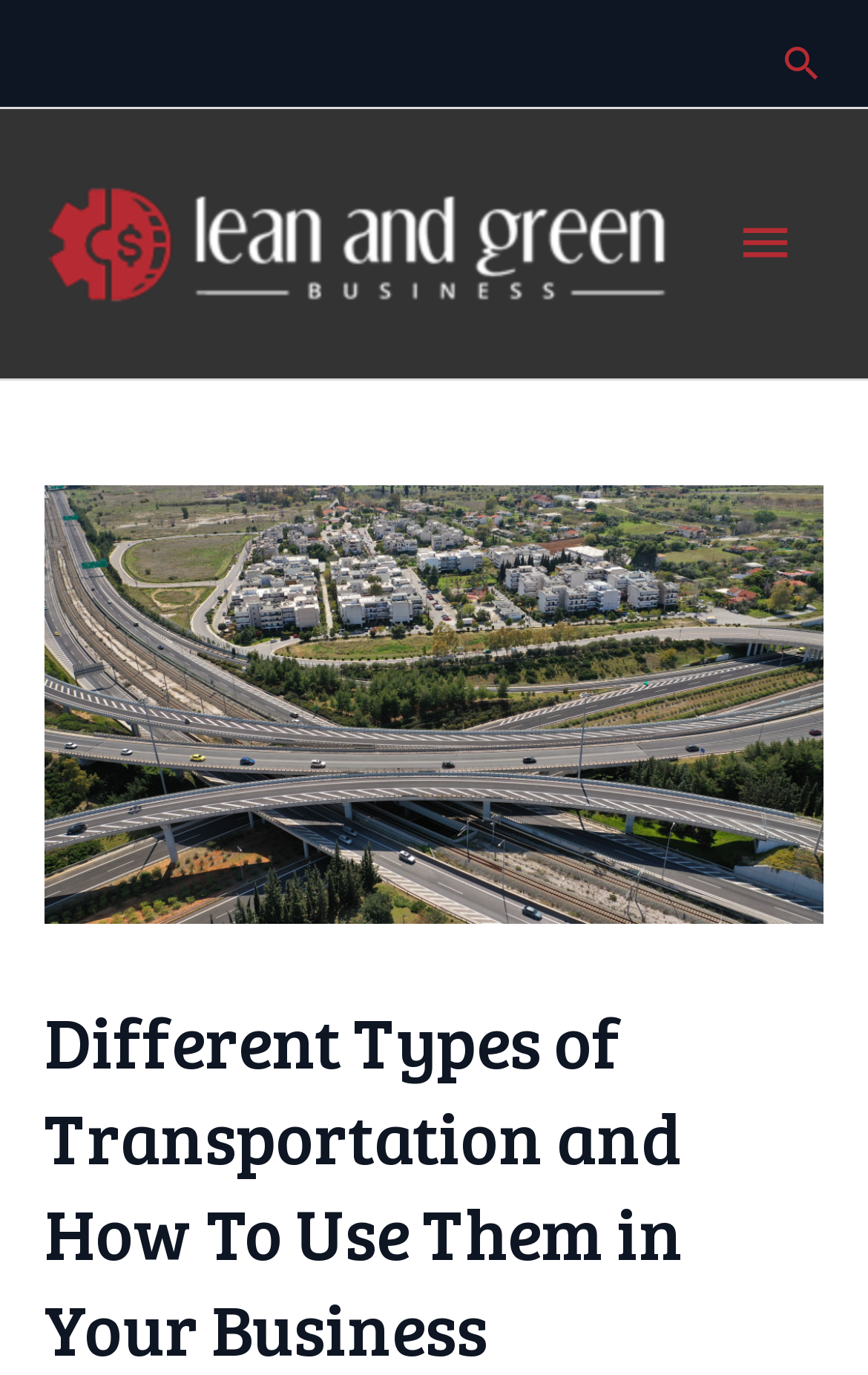Determine the heading of the webpage and extract its text content.

Different Types of Transportation and How To Use Them in Your Business